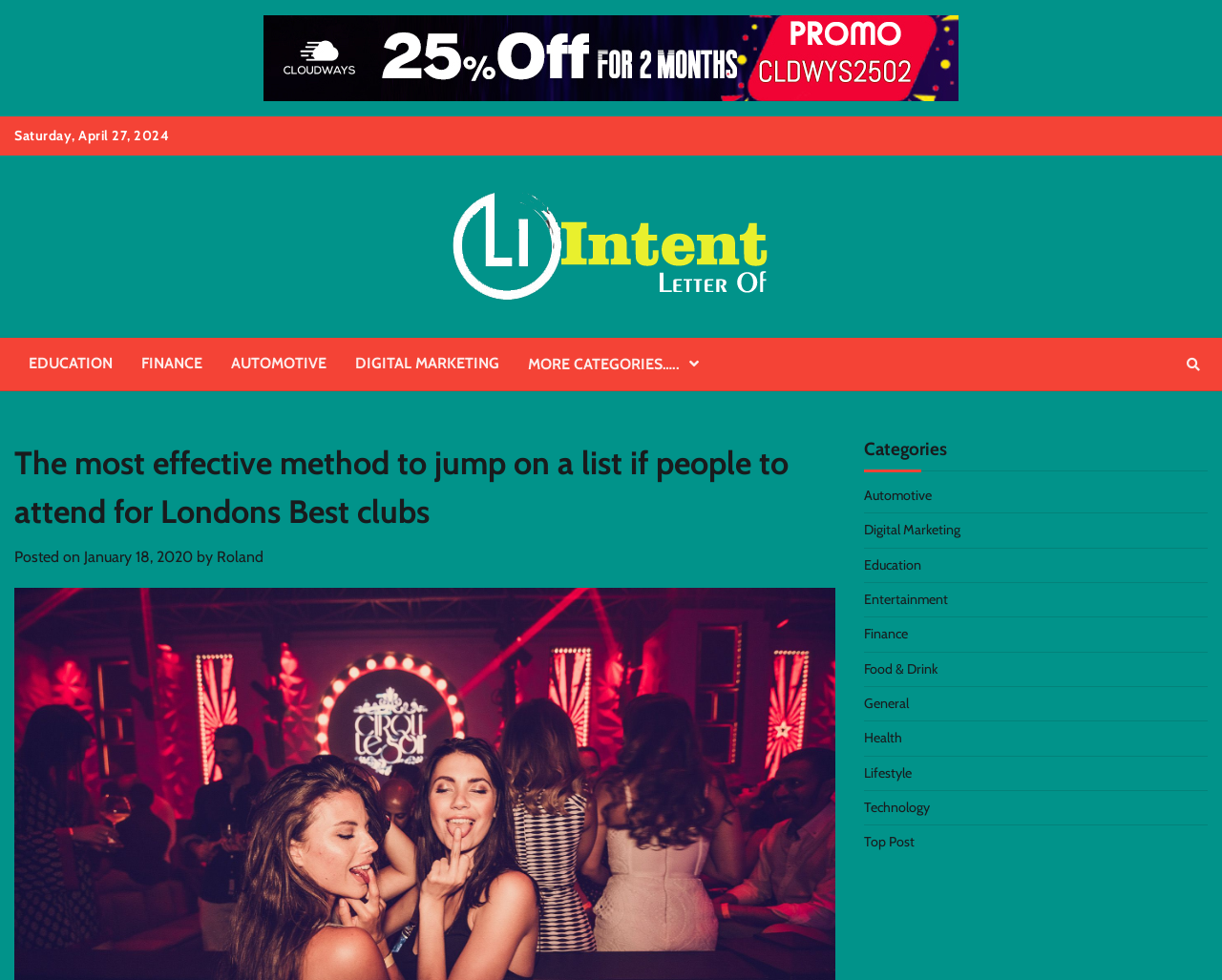Please identify the bounding box coordinates of the area that needs to be clicked to fulfill the following instruction: "Read the article posted on January 18, 2020."

[0.069, 0.559, 0.158, 0.577]